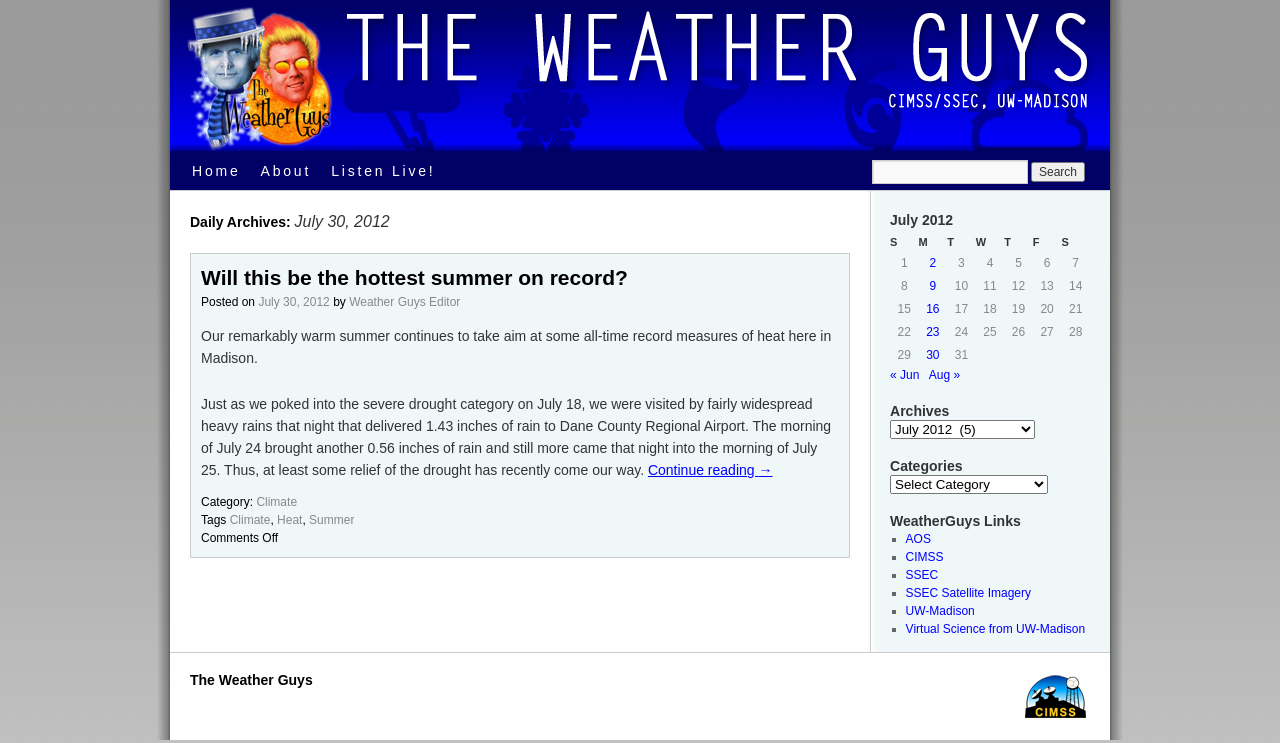Calculate the bounding box coordinates for the UI element based on the following description: "About". Ensure the coordinates are four float numbers between 0 and 1, i.e., [left, top, right, bottom].

[0.196, 0.205, 0.251, 0.256]